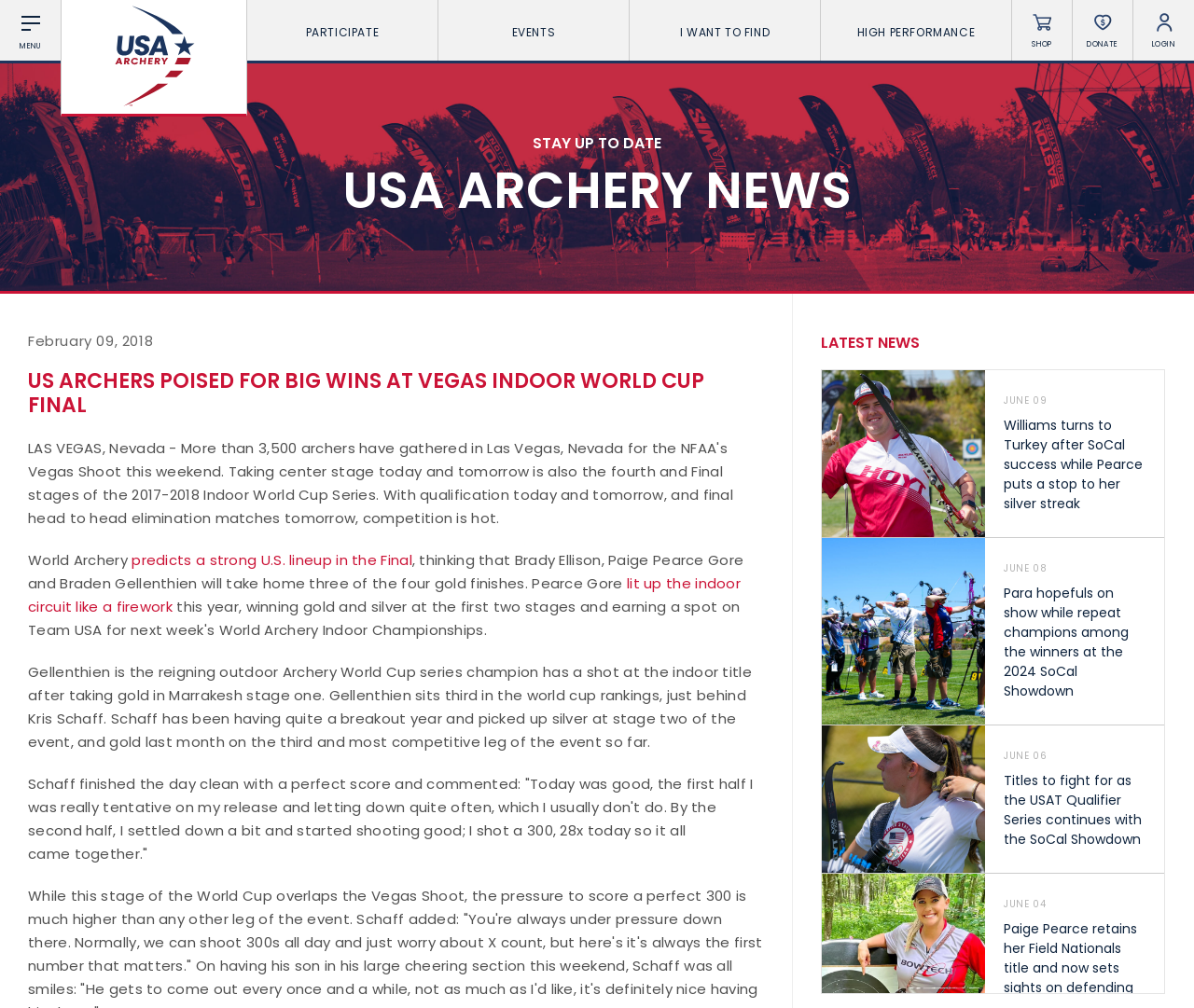Point out the bounding box coordinates of the section to click in order to follow this instruction: "Click on SHOP".

[0.848, 0.0, 0.898, 0.06]